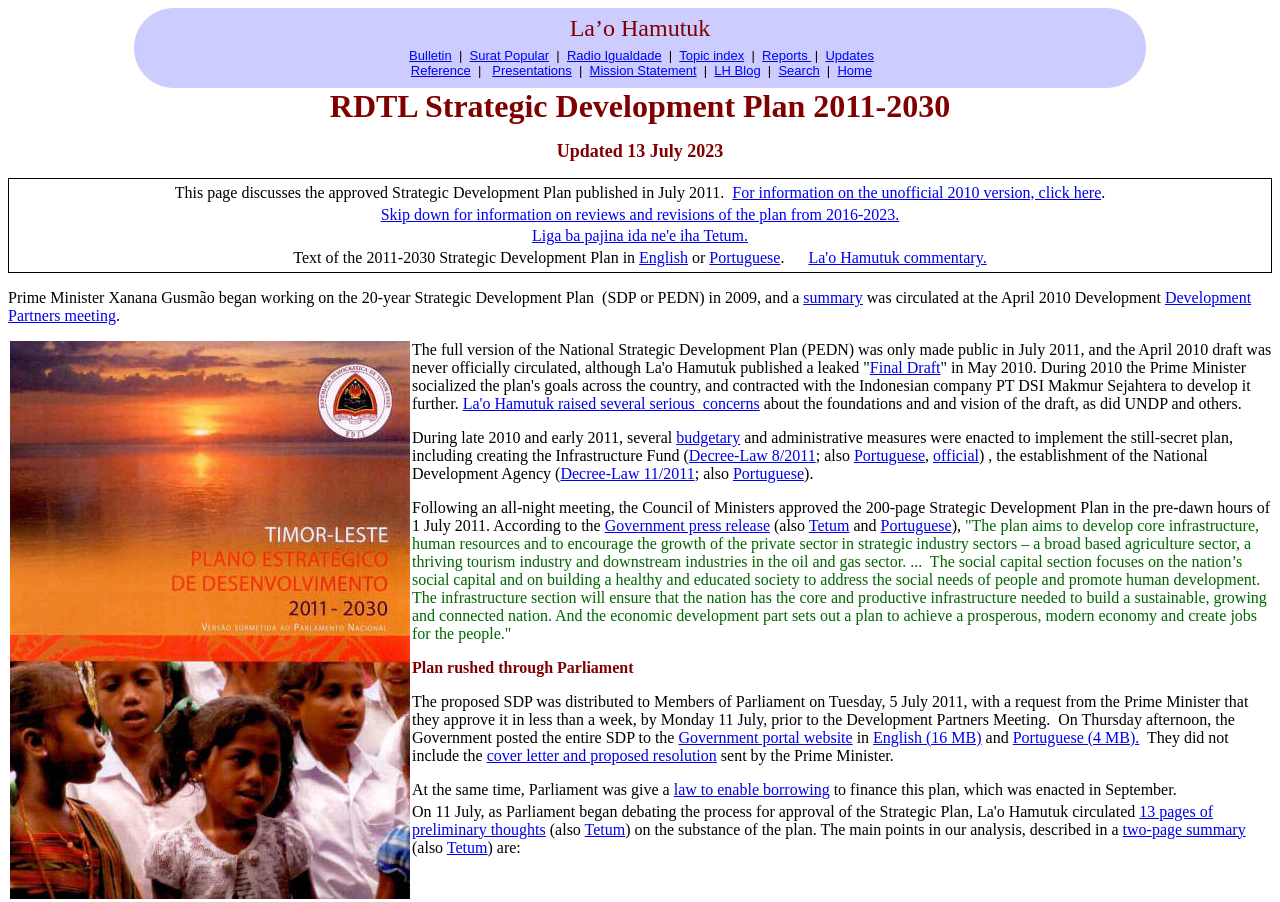Given the element description, predict the bounding box coordinates in the format (top-left x, top-left y, bottom-right x, bottom-right y). Make sure all values are between 0 and 1. Here is the element description: Development Partners meeting

[0.006, 0.32, 0.977, 0.359]